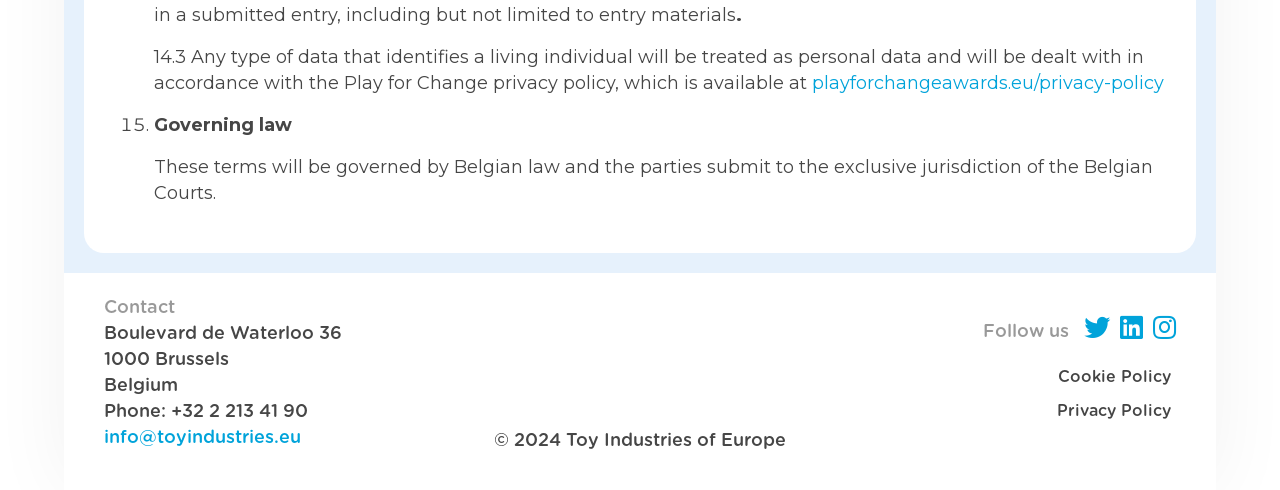Based on what you see in the screenshot, provide a thorough answer to this question: What is the governing law for these terms?

The answer can be found in the section above the footer, where it states 'These terms will be governed by Belgian law and the parties submit to the exclusive jurisdiction of the Belgian Courts.'